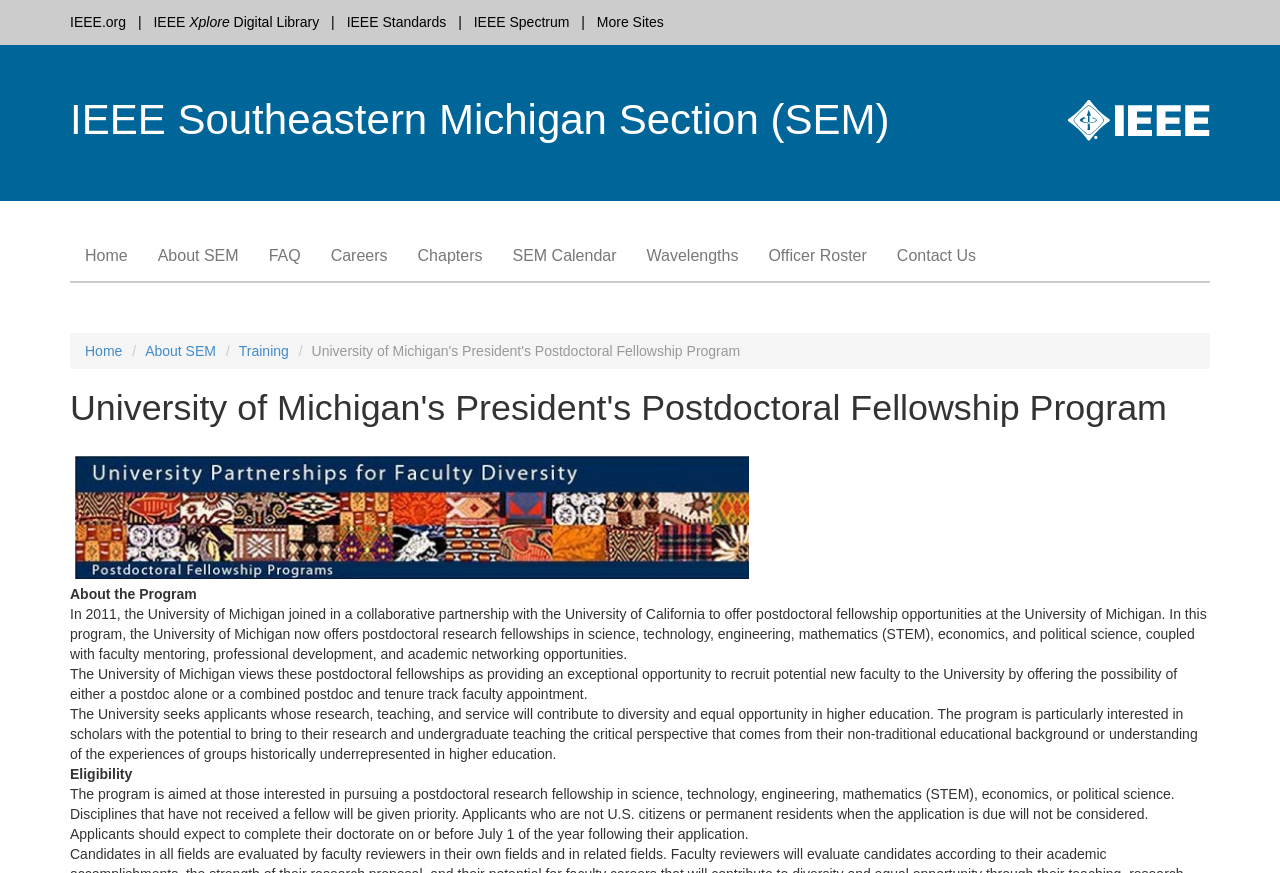Determine the bounding box coordinates of the UI element described below. Use the format (top-left x, top-left y, bottom-right x, bottom-right y) with floating point numbers between 0 and 1: IEEE Southeastern Michigan Section (SEM)

[0.055, 0.11, 0.695, 0.164]